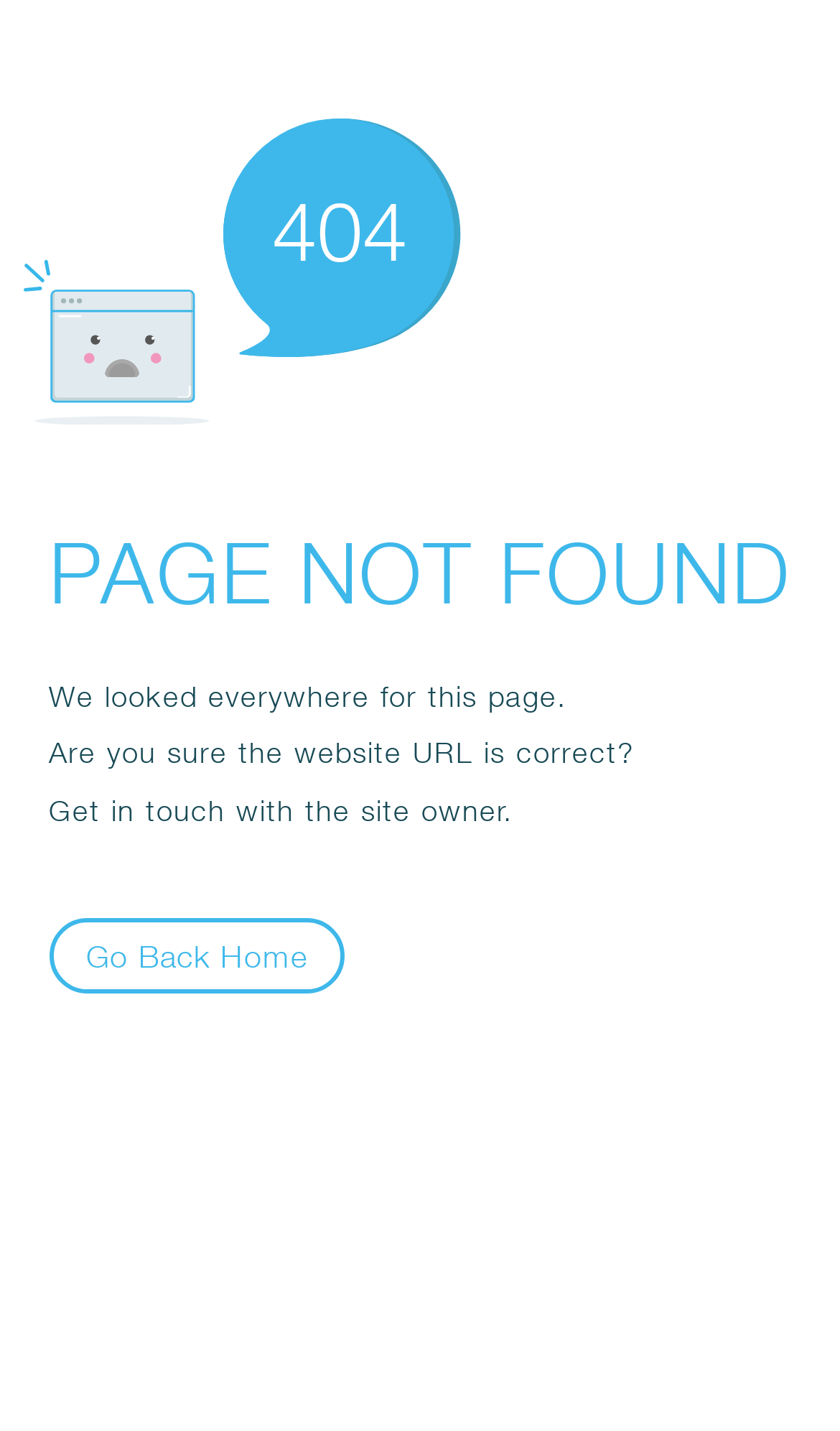Create a full and detailed caption for the entire webpage.

The webpage displays an error message, prominently featuring the text "404" in a large font size, positioned near the top center of the page. Below this, the text "PAGE NOT FOUND" is displayed in a slightly smaller font size, spanning almost the entire width of the page. 

Following this, there are three paragraphs of text, each positioned below the previous one, and aligned to the left side of the page. The first paragraph reads "We looked everywhere for this page." The second paragraph asks "Are you sure the website URL is correct?" and the third paragraph suggests "Get in touch with the site owner." 

At the bottom left of the page, there is a button labeled "Go Back Home". An SVG icon is positioned at the top left corner of the page, but its contents are not specified.